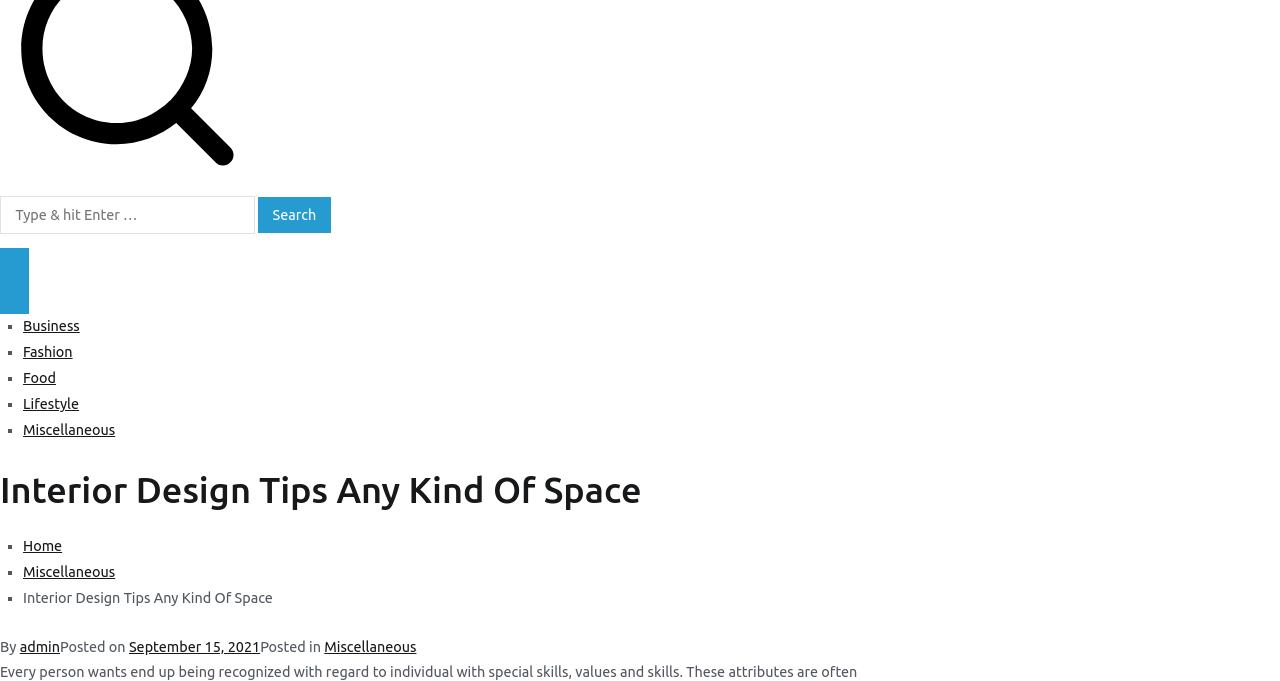Give a short answer using one word or phrase for the question:
What is the title of the article?

Interior Design Tips Any Kind Of Space